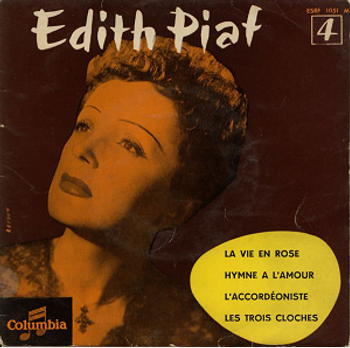Provide a brief response in the form of a single word or phrase:
What is the title of the album?

La Vie En Rose